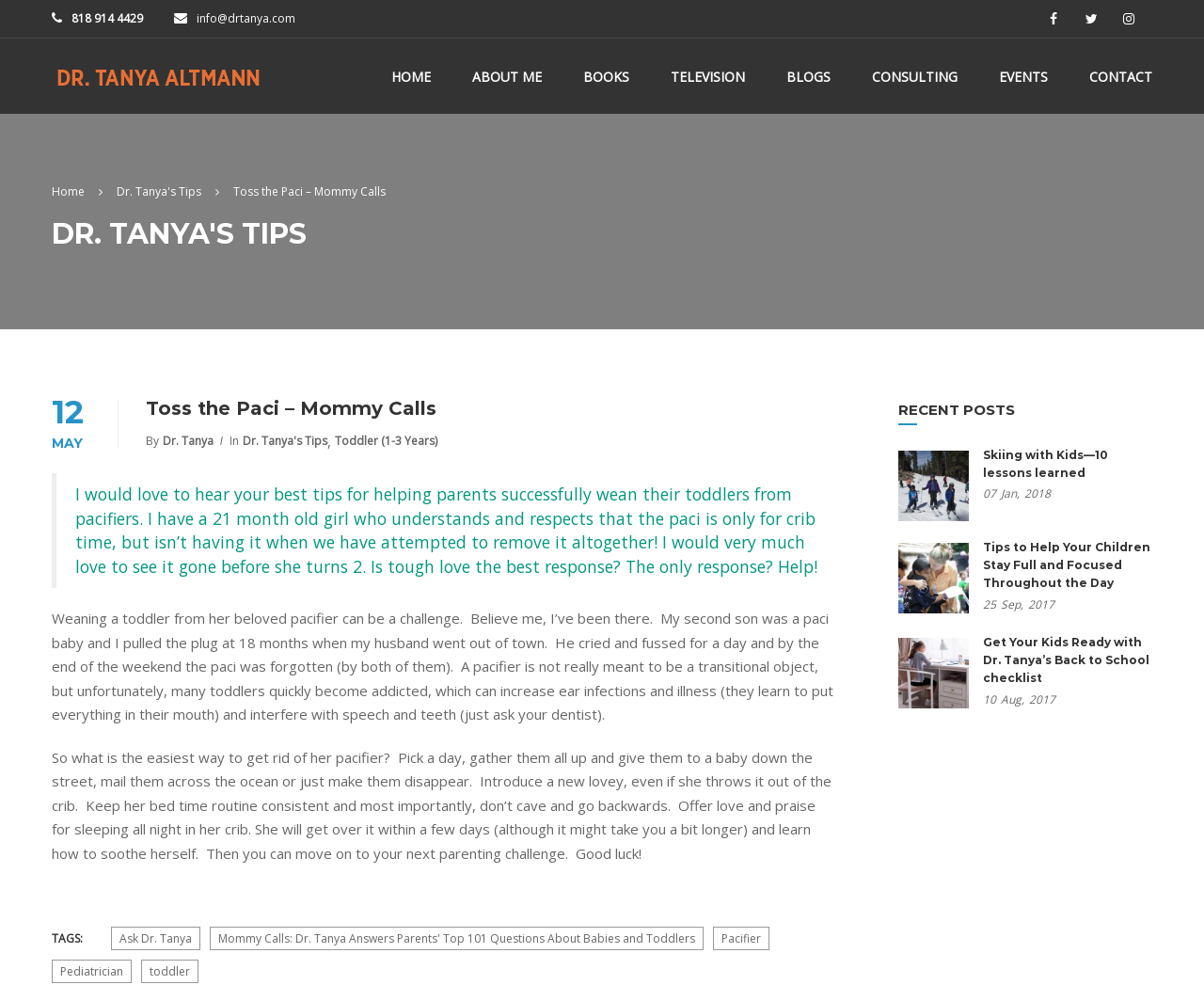Please indicate the bounding box coordinates for the clickable area to complete the following task: "Contact Dr. Tanya via email". The coordinates should be specified as four float numbers between 0 and 1, i.e., [left, top, right, bottom].

[0.163, 0.011, 0.245, 0.027]